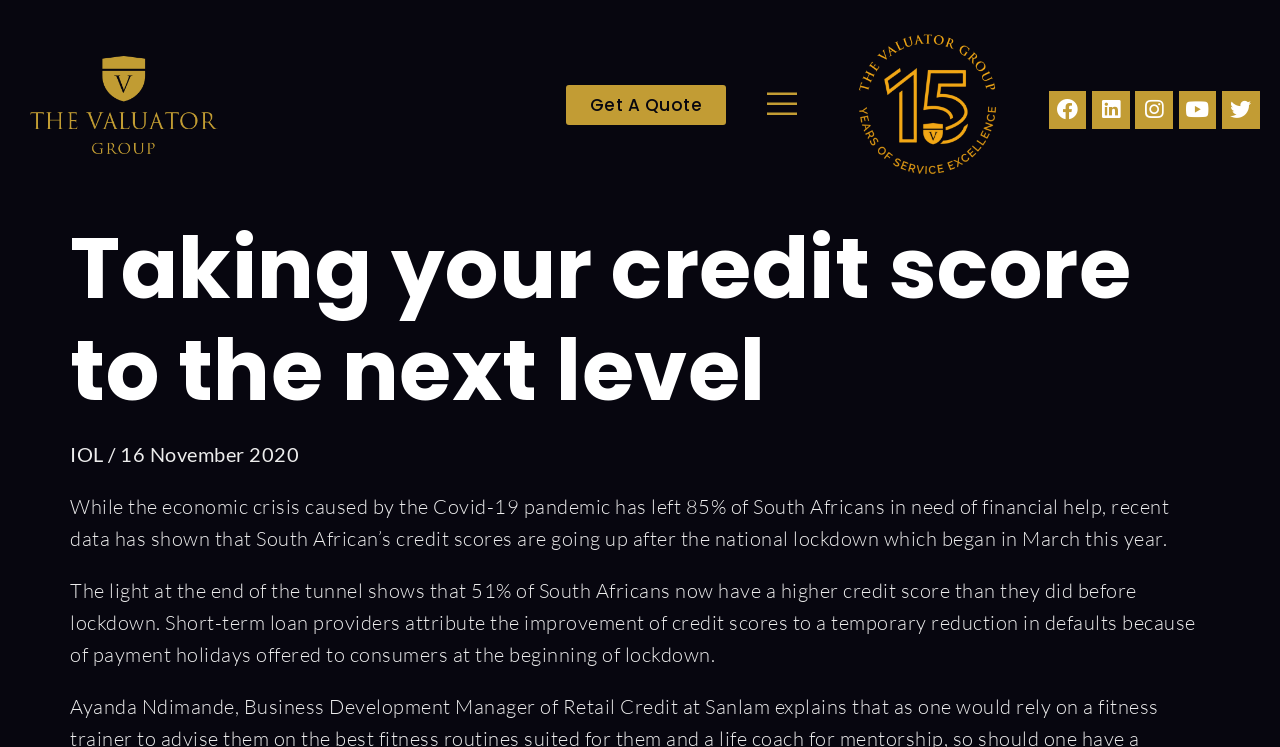Write an extensive caption that covers every aspect of the webpage.

The webpage appears to be an article discussing the impact of the Covid-19 pandemic on South Africans' credit scores. At the top, there is a header with the title "Taking your credit score to the next level". Below the title, there is a link and a button, "Get A Quote", positioned side by side. To the right of these elements, there is a menu icon. 

Further down, there are social media links to Facebook, Linkedin, Instagram, Youtube, and Twitter, aligned horizontally. 

The main content of the article is divided into three paragraphs. The first paragraph mentions the economic crisis caused by the pandemic and its effect on South Africans' need for financial help. The second paragraph discusses the improvement in credit scores after the national lockdown, citing data that shows 51% of South Africans now have a higher credit score than before lockdown. The third paragraph is not present in the provided accessibility tree, but it likely continues the discussion on credit scores and the pandemic.

At the top-right corner of the article, there is a date and source attribution, "IOL / 16 November 2020".